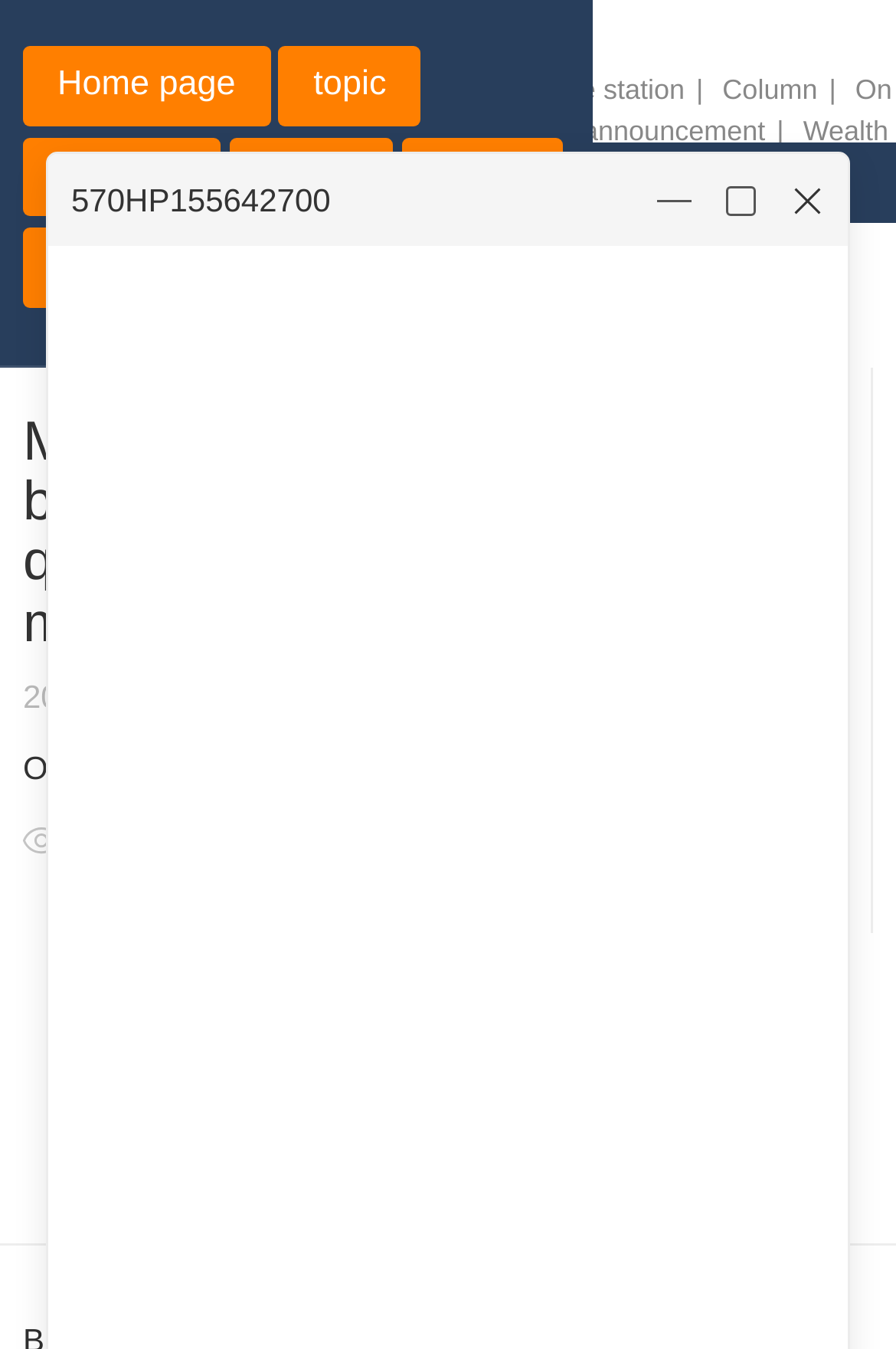Locate the bounding box coordinates of the clickable region to complete the following instruction: "Go to home page."

[0.026, 0.034, 0.301, 0.093]